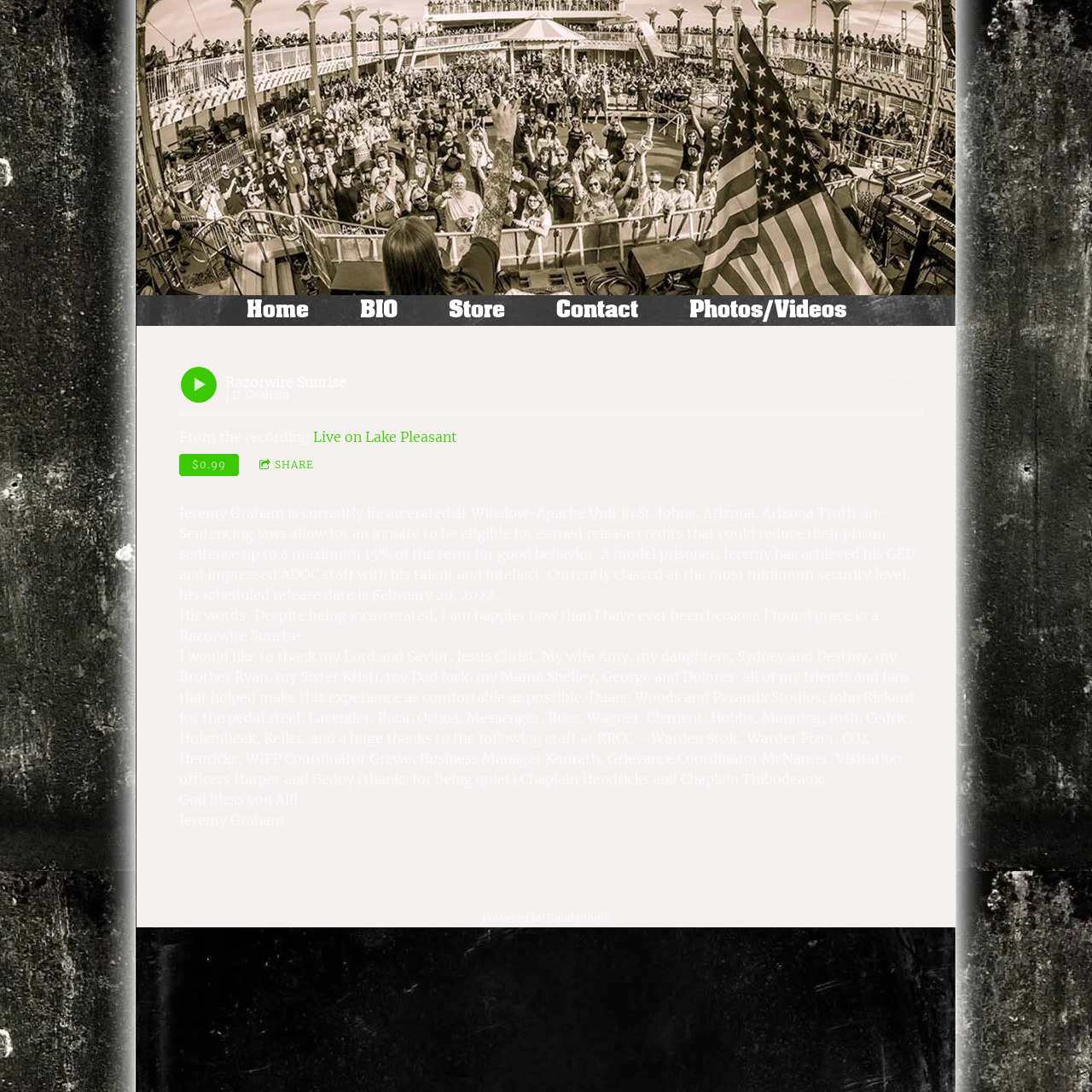Please locate the bounding box coordinates of the element that needs to be clicked to achieve the following instruction: "Click on the 'Home' link". The coordinates should be four float numbers between 0 and 1, i.e., [left, top, right, bottom].

[0.225, 0.27, 0.282, 0.298]